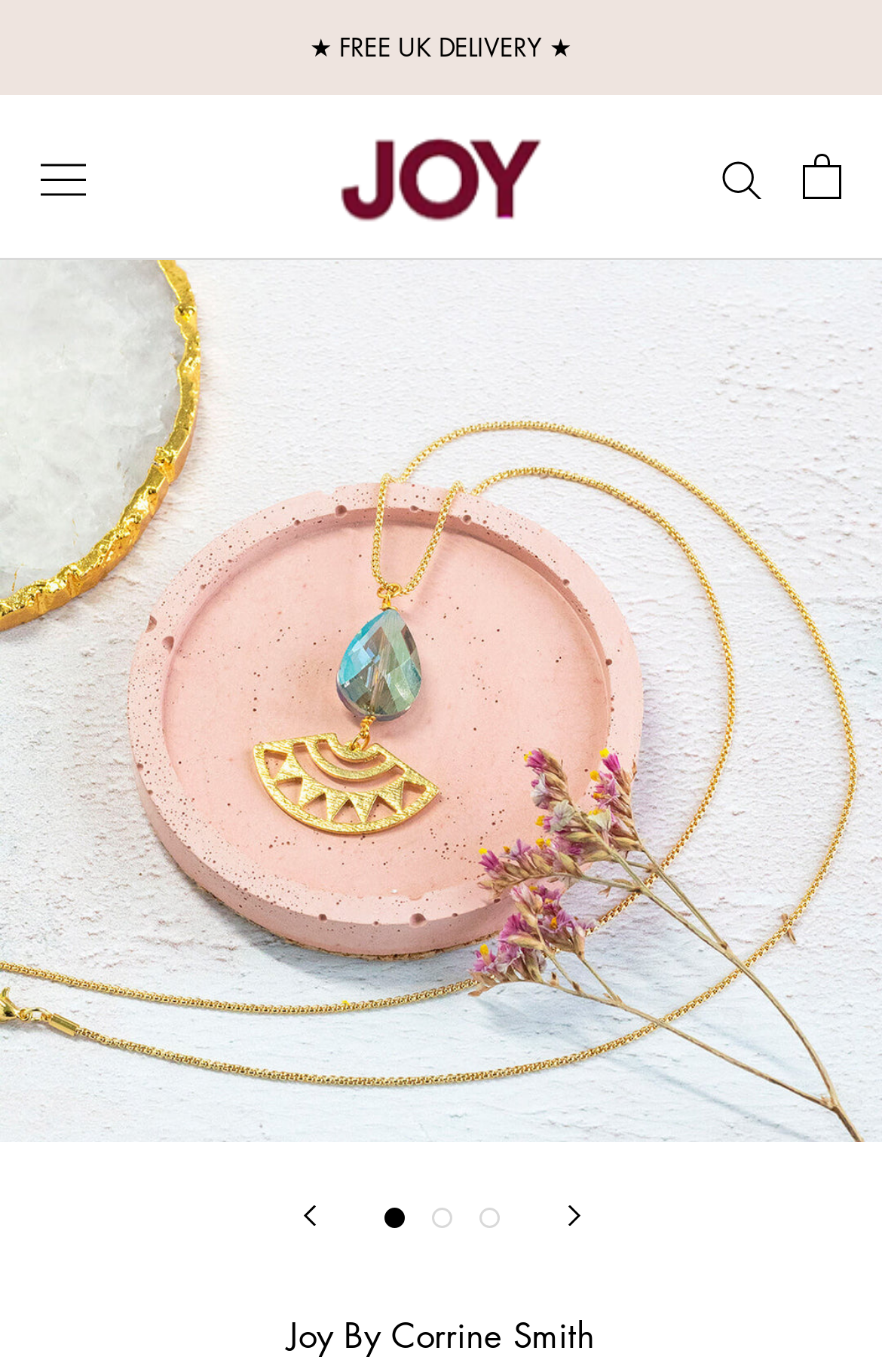Identify the bounding box for the UI element specified in this description: "★ FREE UK DELIVERY ★". The coordinates must be four float numbers between 0 and 1, formatted as [left, top, right, bottom].

[0.351, 0.021, 0.649, 0.046]